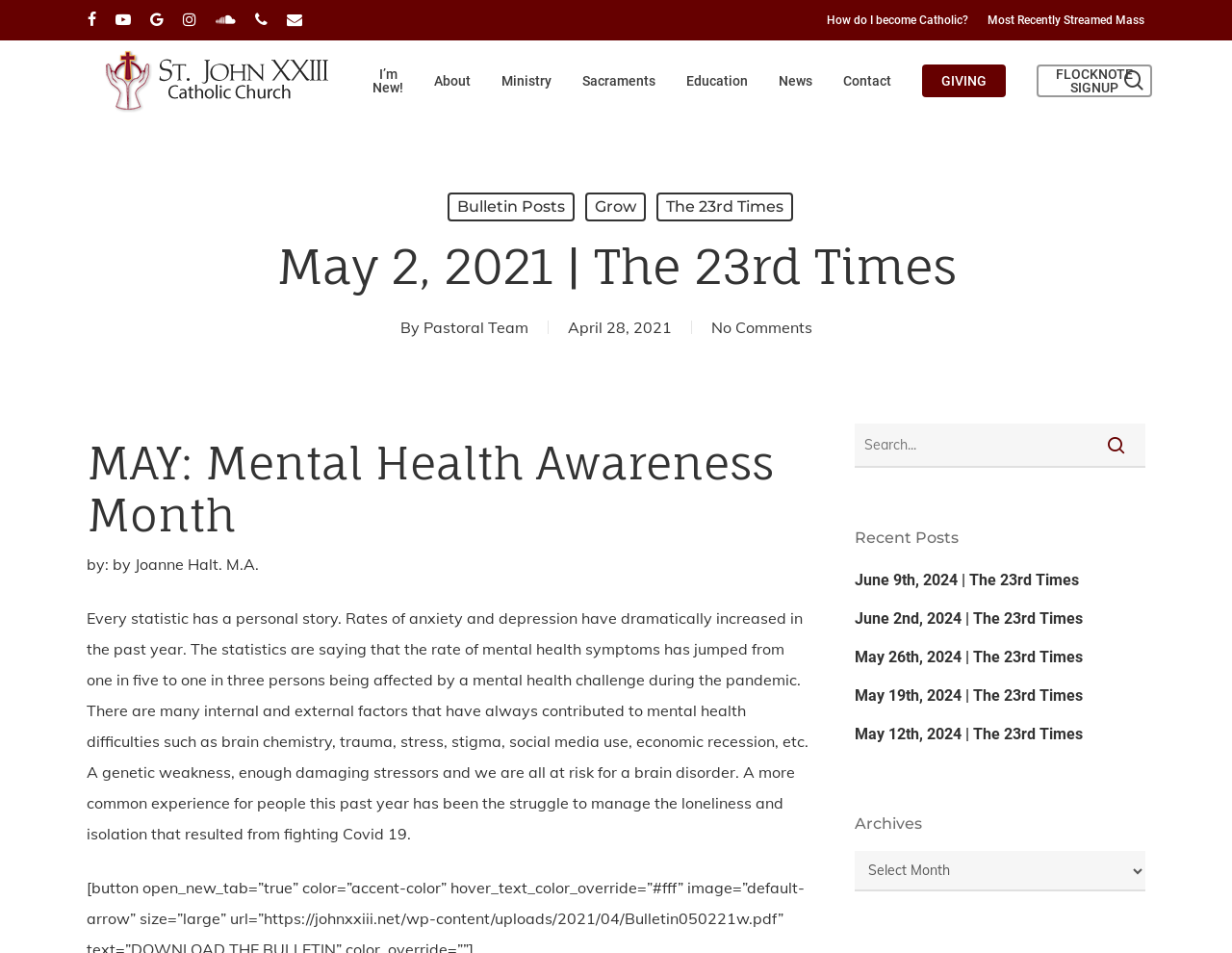Show me the bounding box coordinates of the clickable region to achieve the task as per the instruction: "Search for something".

None